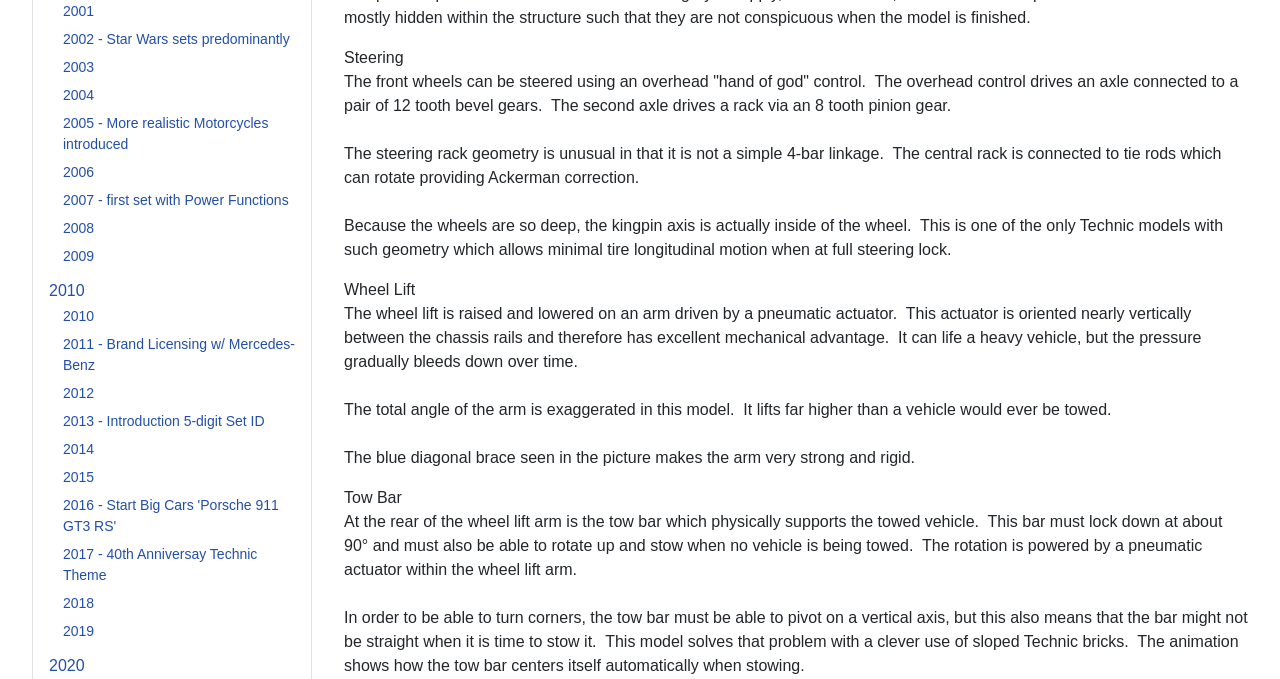How many sections are there in the webpage?
Please look at the screenshot and answer in one word or a short phrase.

4